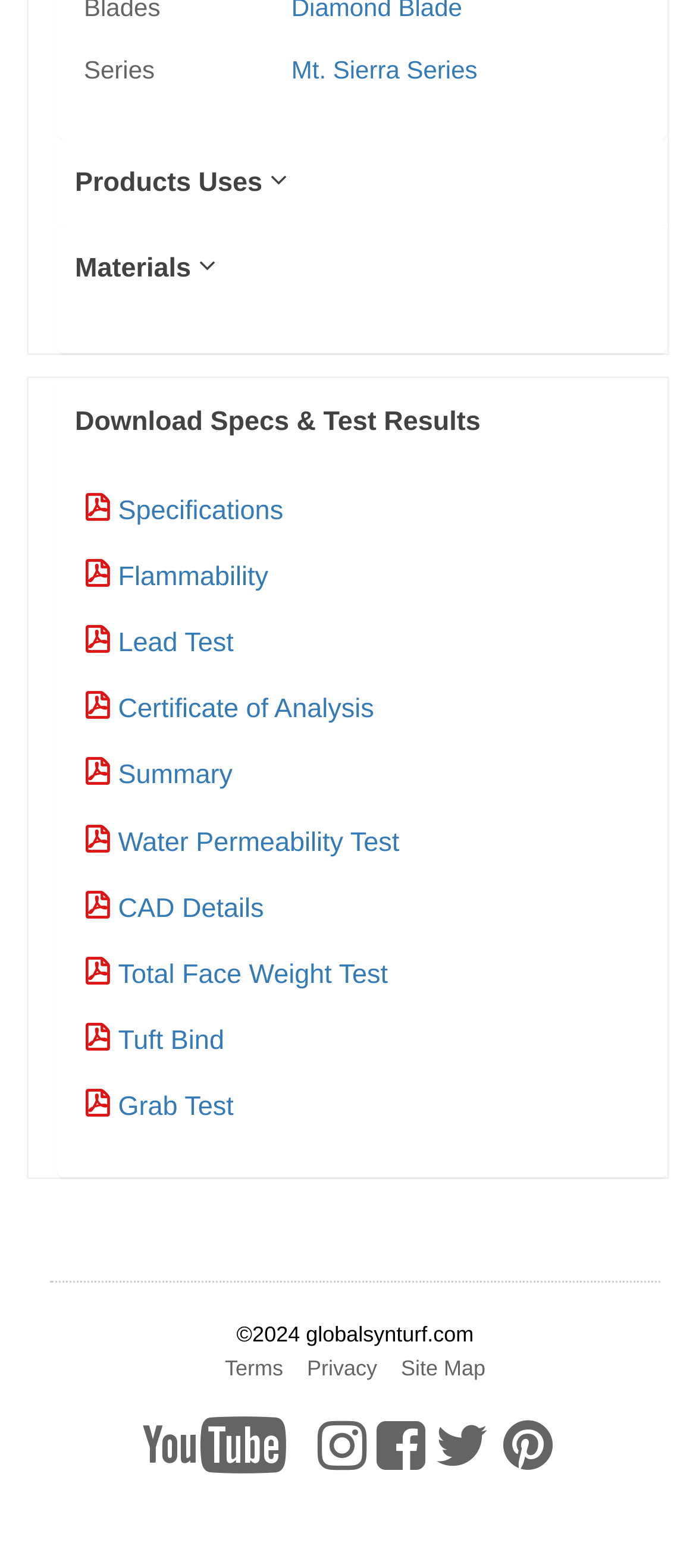Provide a brief response using a word or short phrase to this question:
How many links are there in the main content area?

12